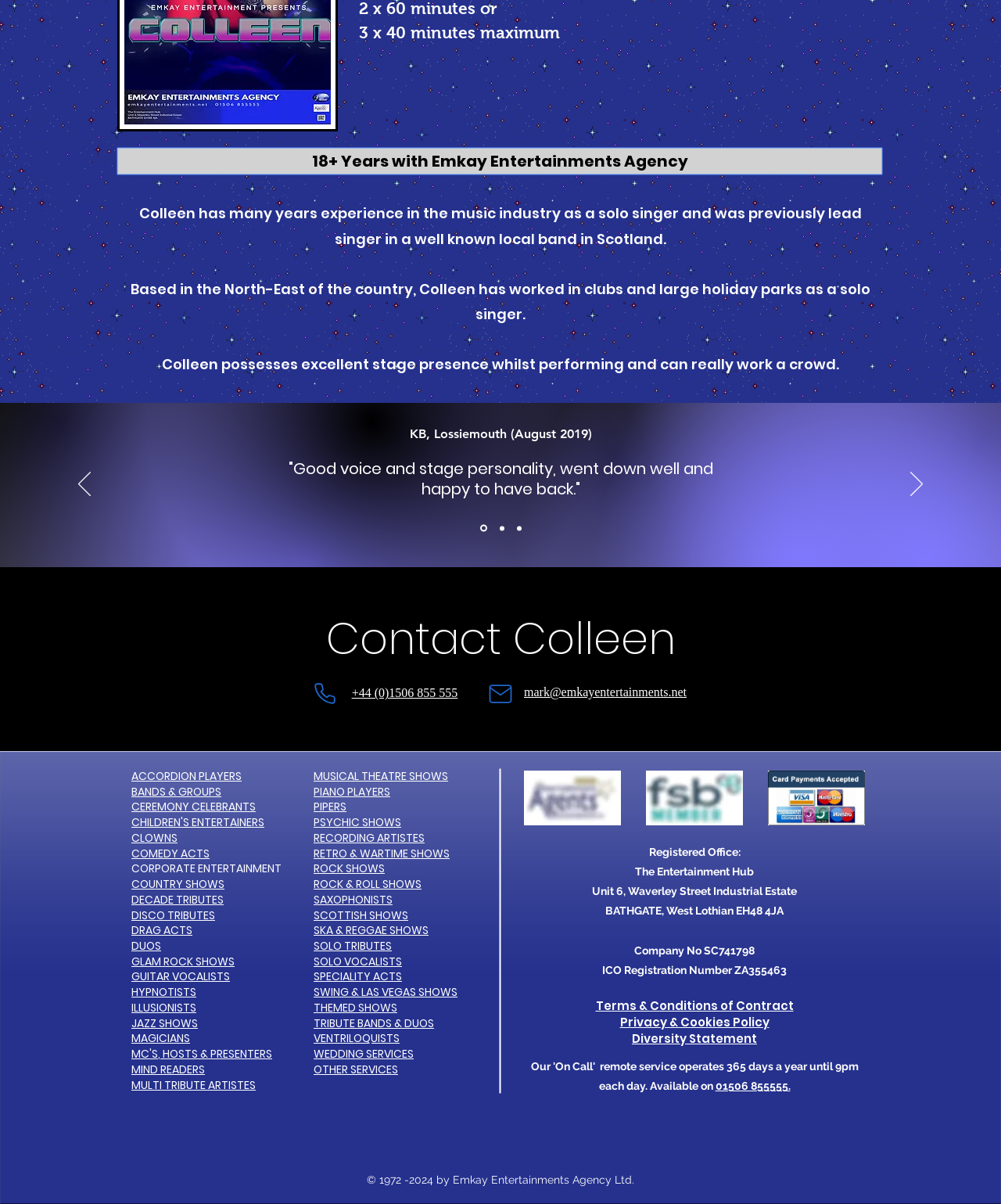Please find the bounding box for the UI component described as follows: "Terms & Conditions of Contract".

[0.595, 0.828, 0.793, 0.842]